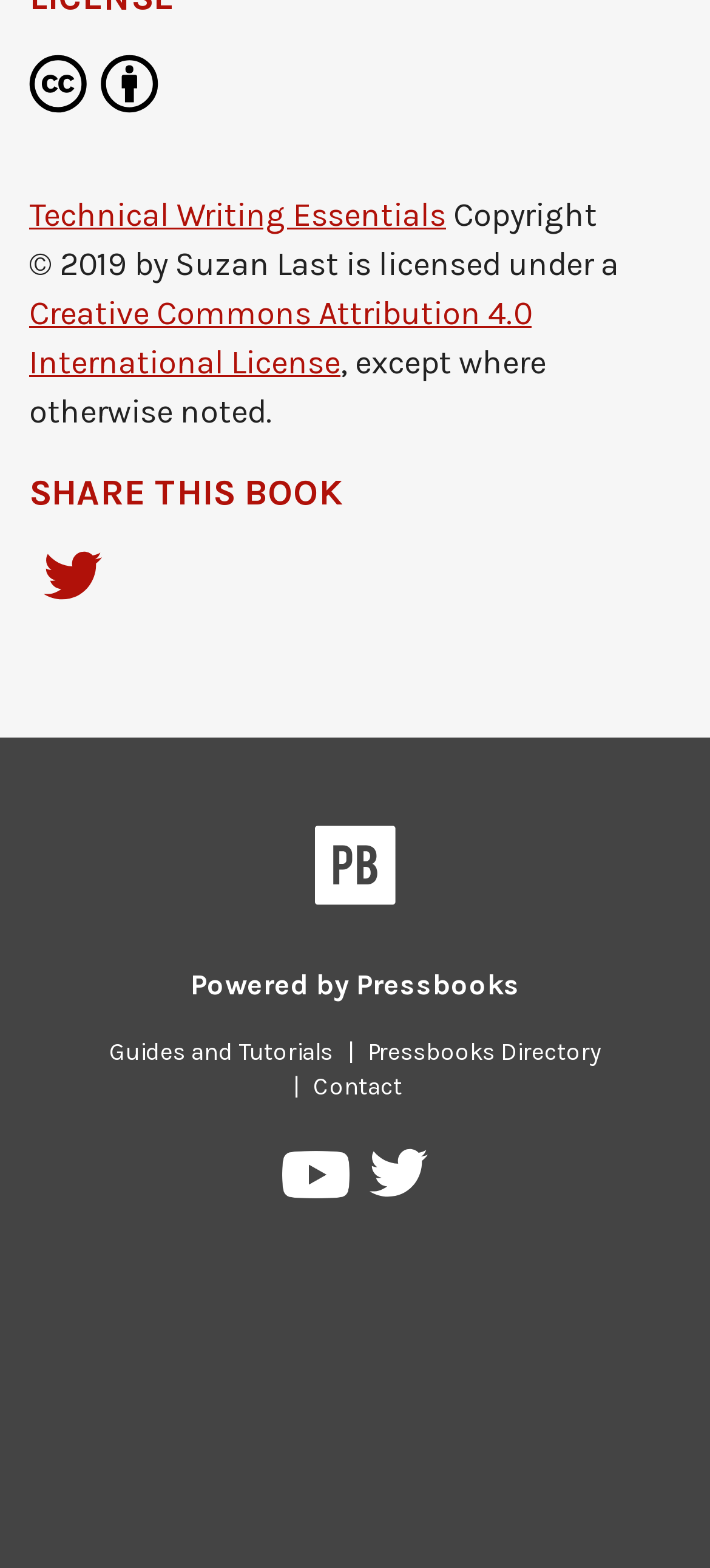Can you show the bounding box coordinates of the region to click on to complete the task described in the instruction: "Share this book on Twitter"?

[0.041, 0.351, 0.164, 0.396]